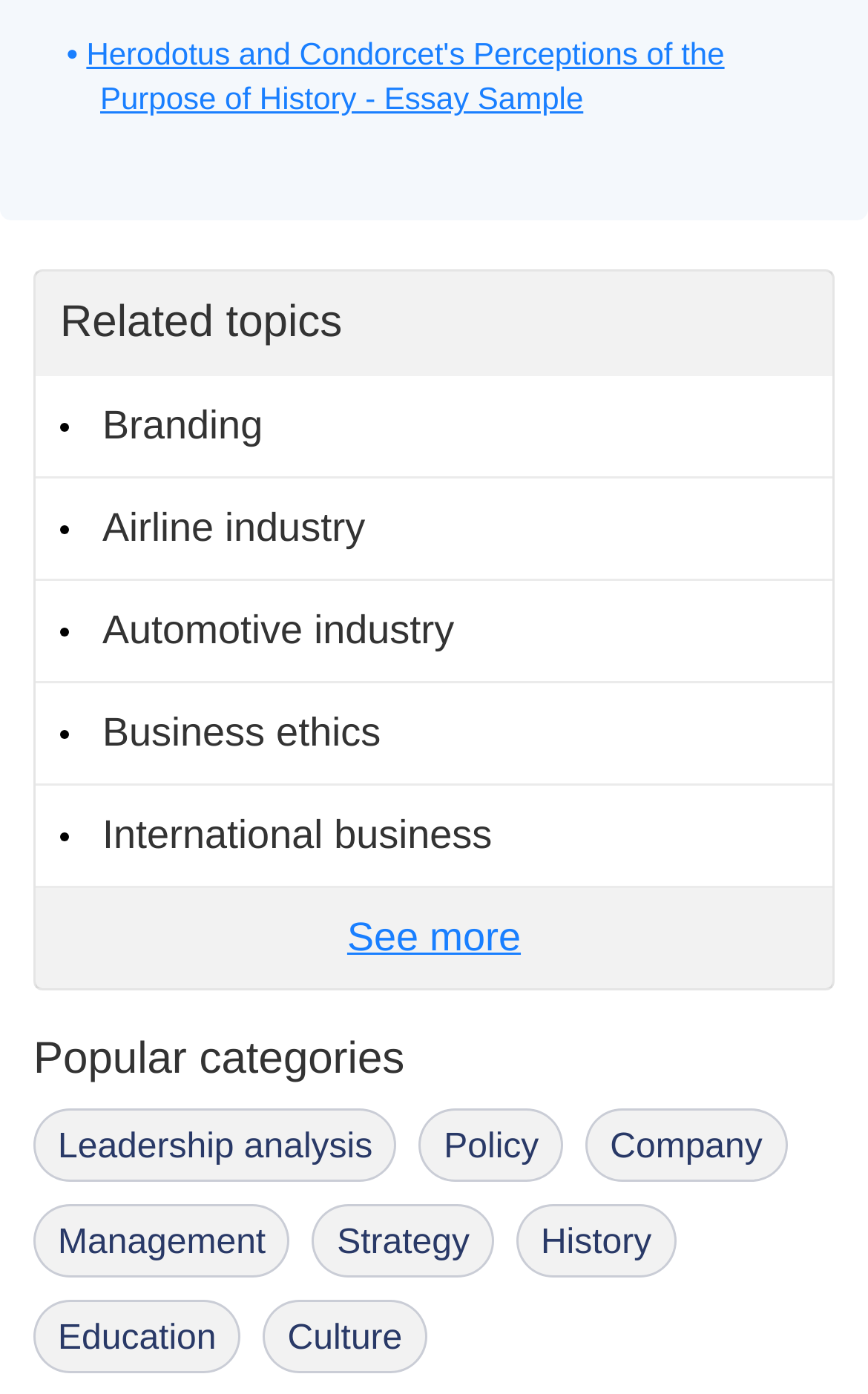Please find the bounding box coordinates for the clickable element needed to perform this instruction: "Explore branding related topics".

[0.041, 0.27, 0.959, 0.344]